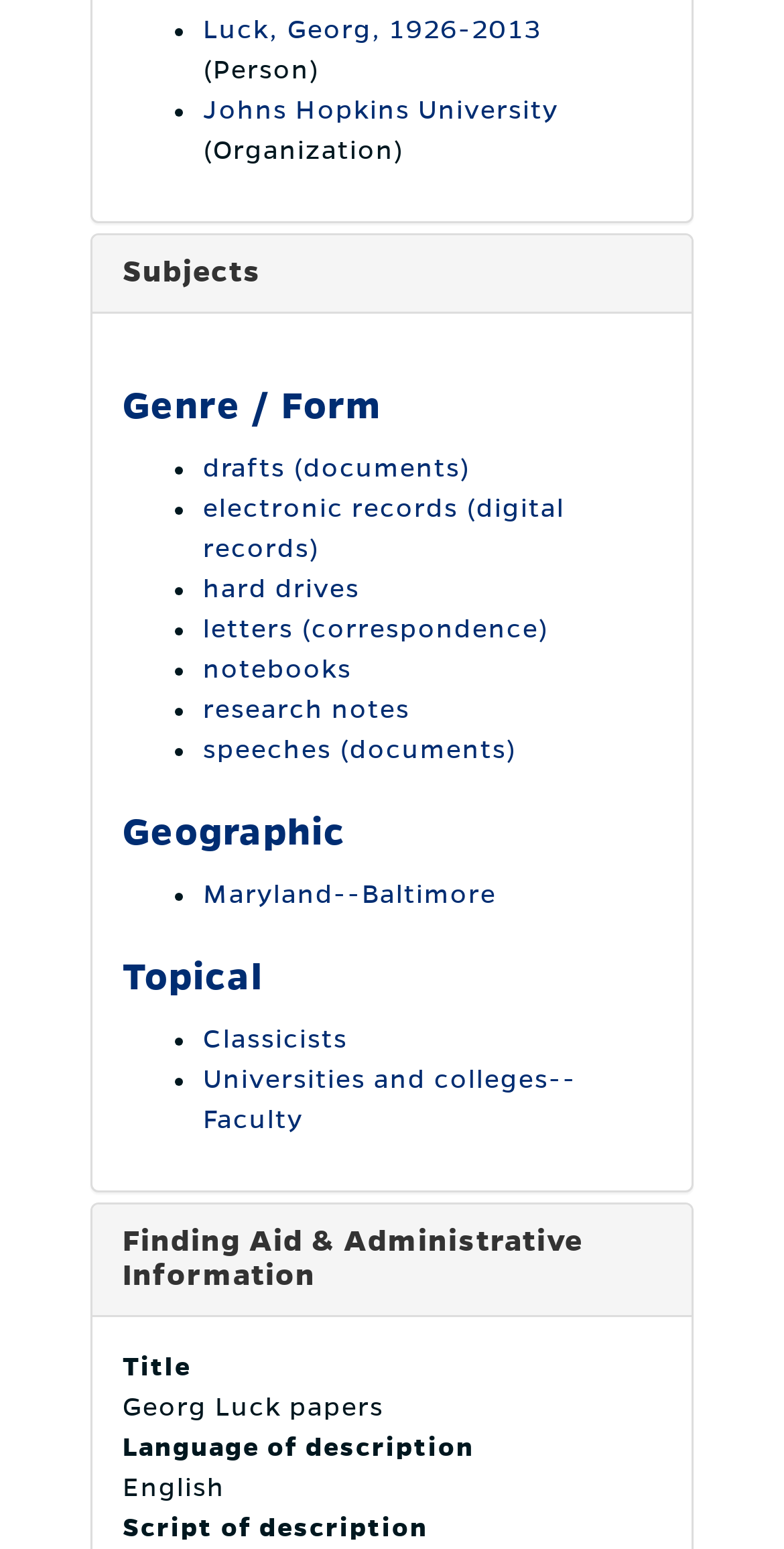Show me the bounding box coordinates of the clickable region to achieve the task as per the instruction: "View Georg Luck papers".

[0.156, 0.9, 0.49, 0.918]